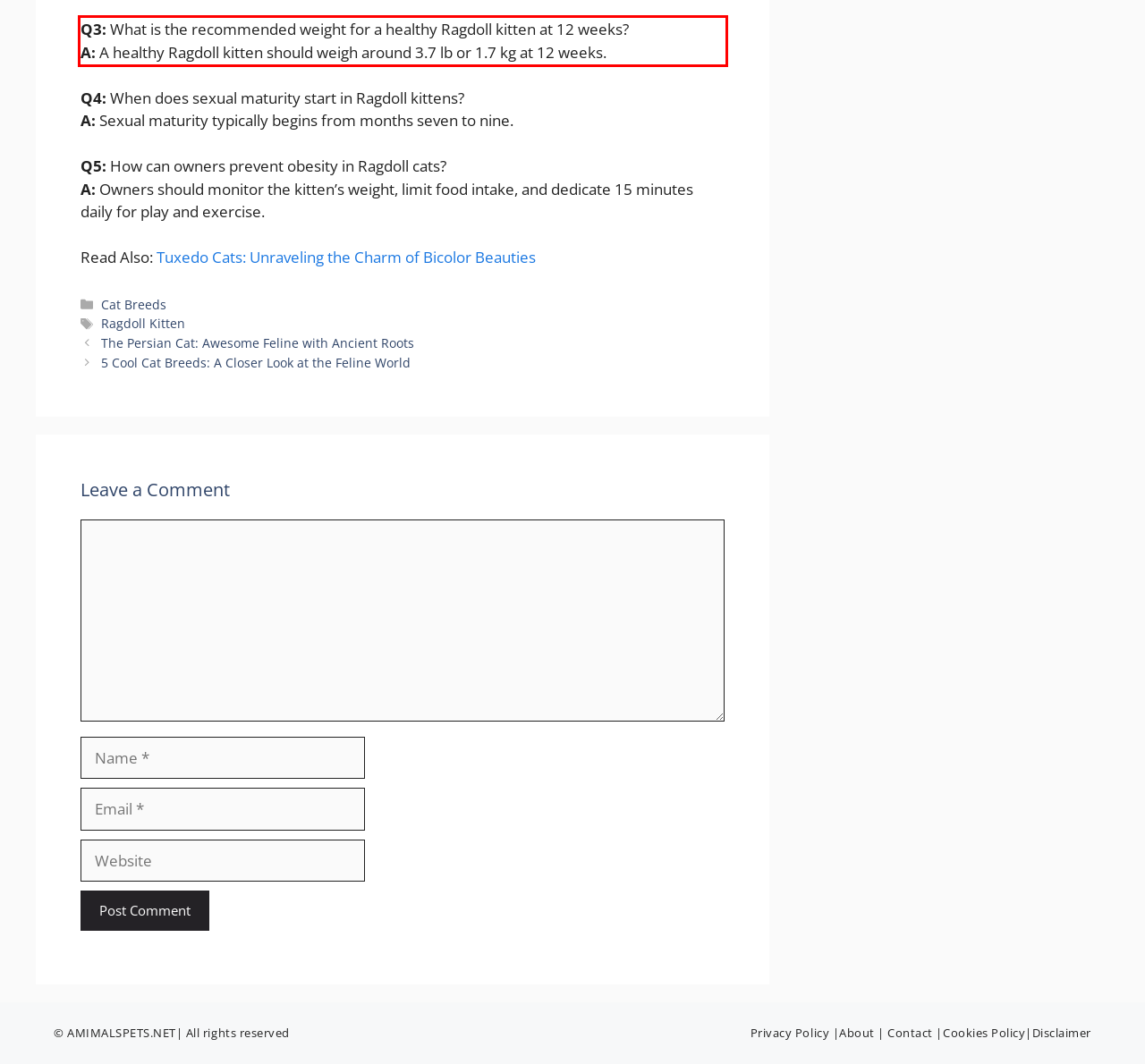Please recognize and transcribe the text located inside the red bounding box in the webpage image.

Q3: What is the recommended weight for a healthy Ragdoll kitten at 12 weeks? A: A healthy Ragdoll kitten should weigh around 3.7 lb or 1.7 kg at 12 weeks.